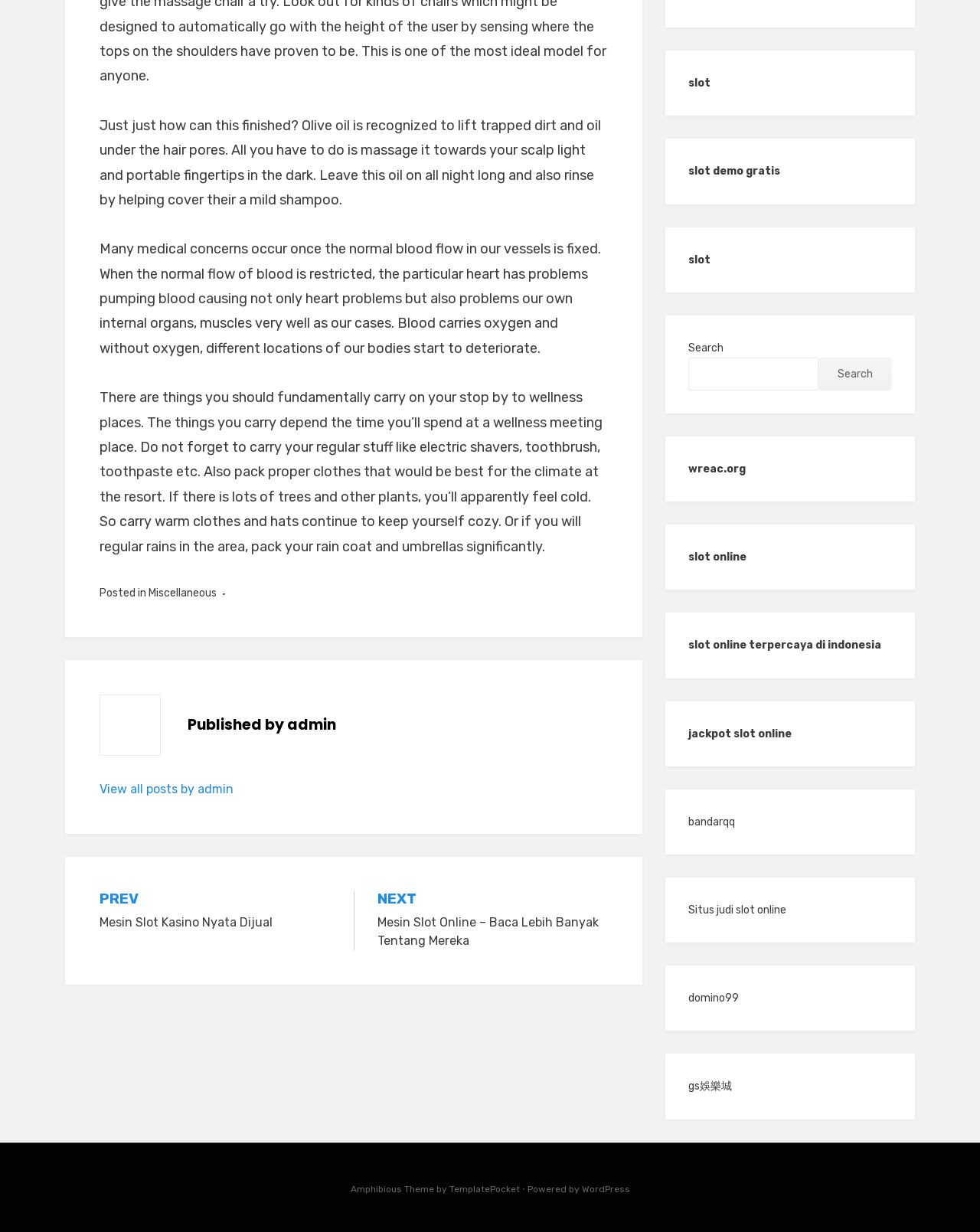Find the bounding box coordinates of the clickable region needed to perform the following instruction: "View all posts by admin". The coordinates should be provided as four float numbers between 0 and 1, i.e., [left, top, right, bottom].

[0.102, 0.635, 0.238, 0.646]